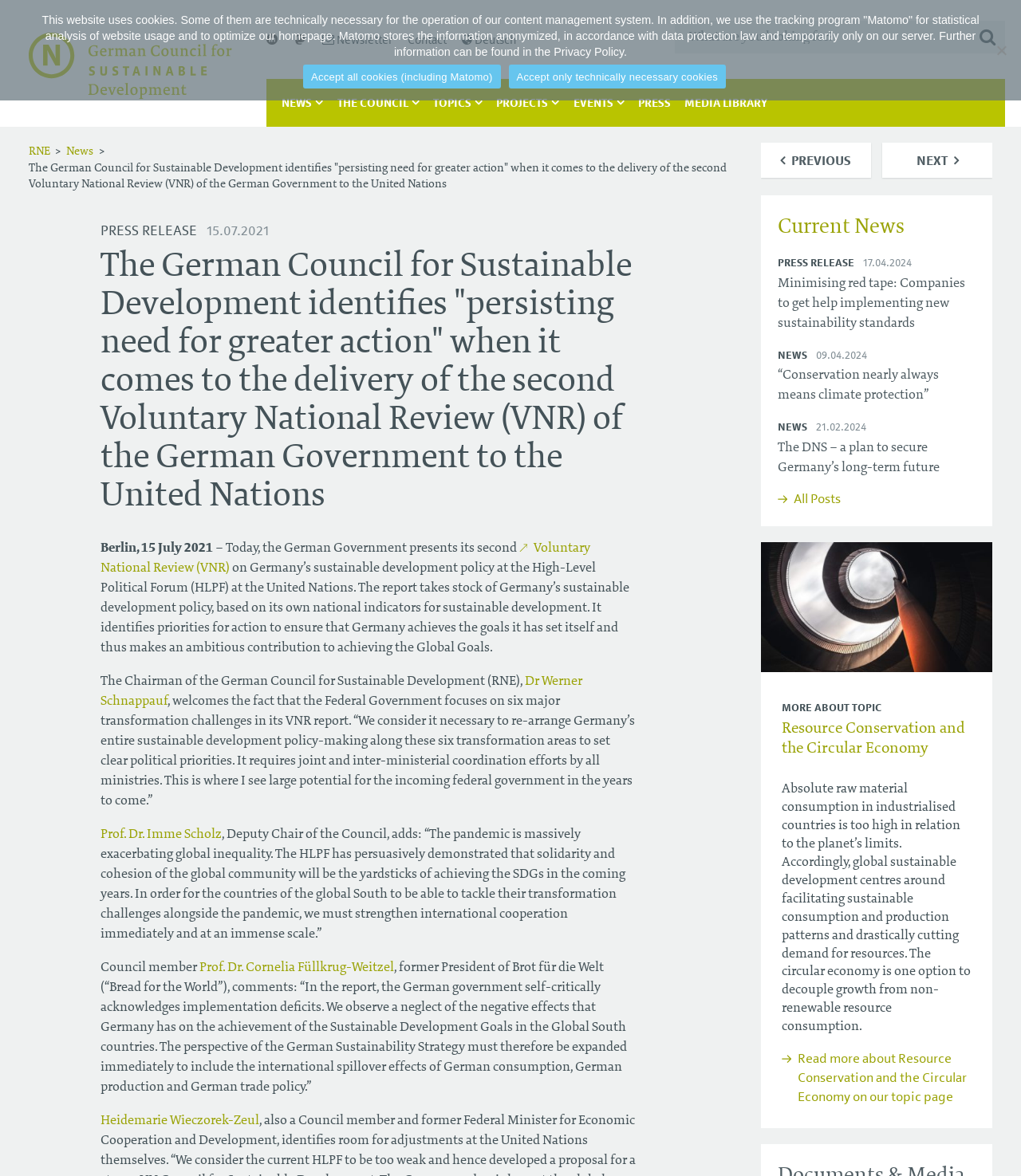Identify the bounding box coordinates for the element you need to click to achieve the following task: "Click the RNE Logo". Provide the bounding box coordinates as four float numbers between 0 and 1, in the form [left, top, right, bottom].

[0.028, 0.024, 0.236, 0.089]